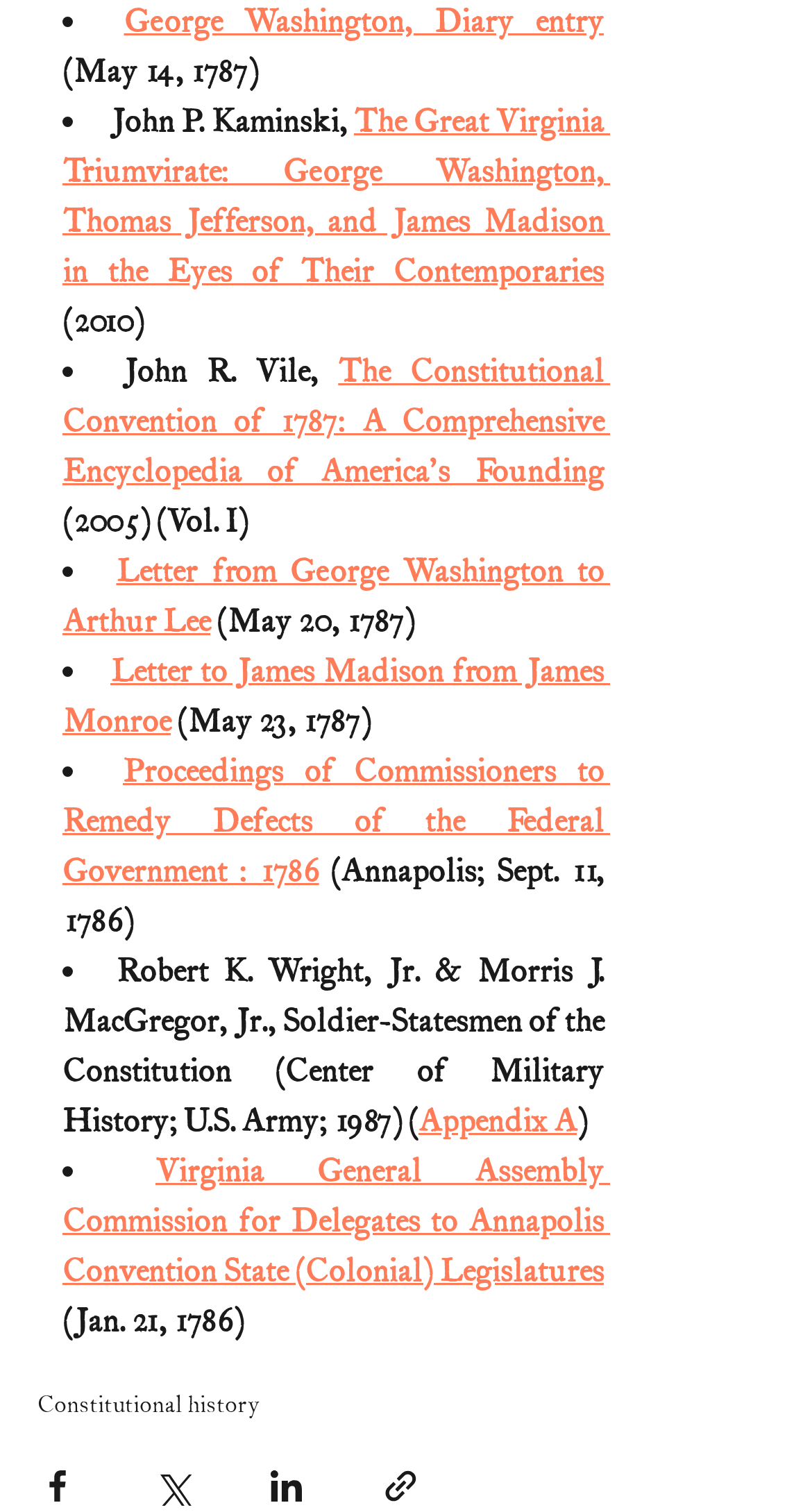Please locate the bounding box coordinates of the element's region that needs to be clicked to follow the instruction: "Click on the link to George Washington's diary entry". The bounding box coordinates should be provided as four float numbers between 0 and 1, i.e., [left, top, right, bottom].

[0.153, 0.001, 0.744, 0.027]